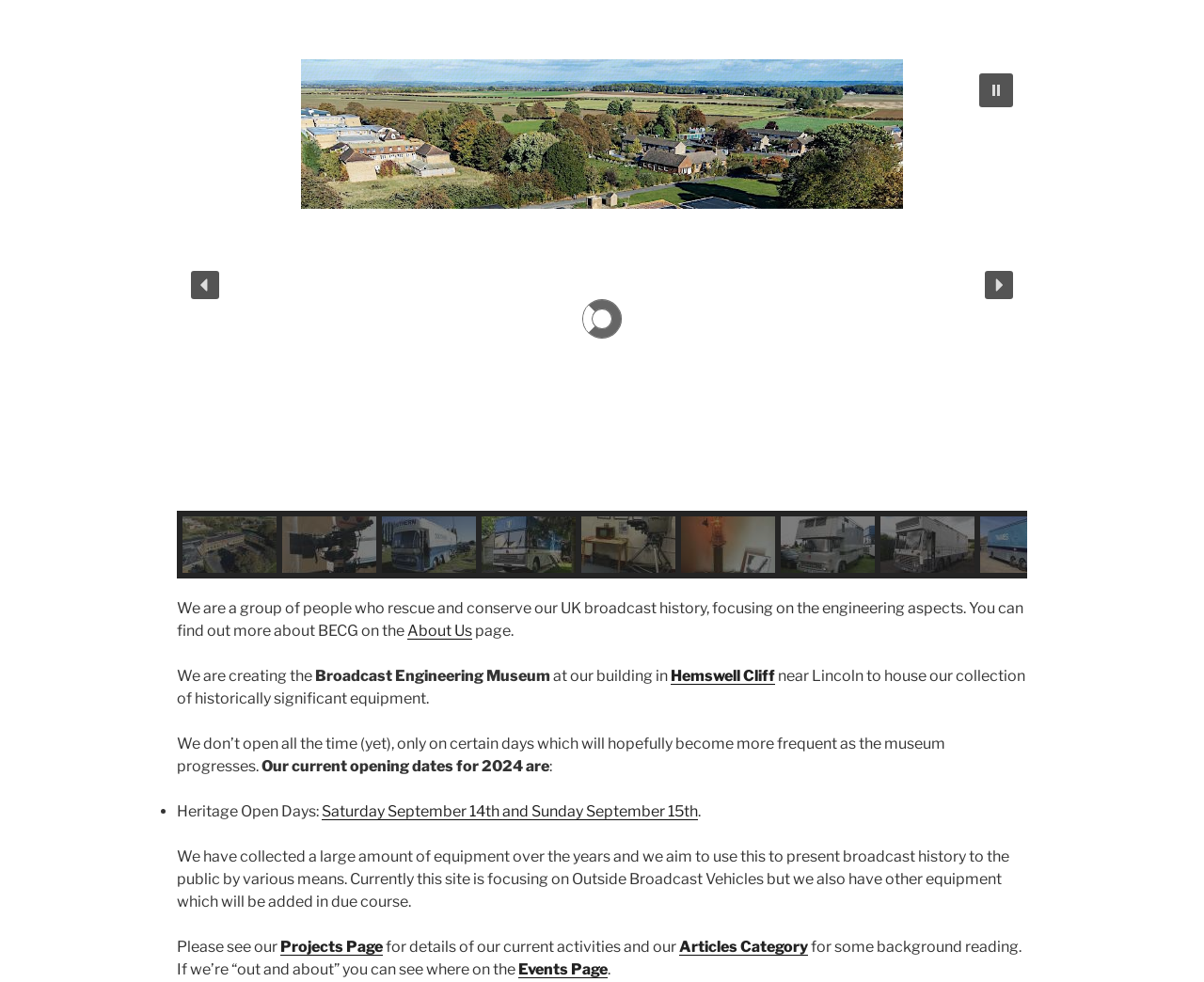Locate and provide the bounding box coordinates for the HTML element that matches this description: "aria-label="Paul Marshall and Roland Rat"".

[0.897, 0.526, 0.975, 0.583]